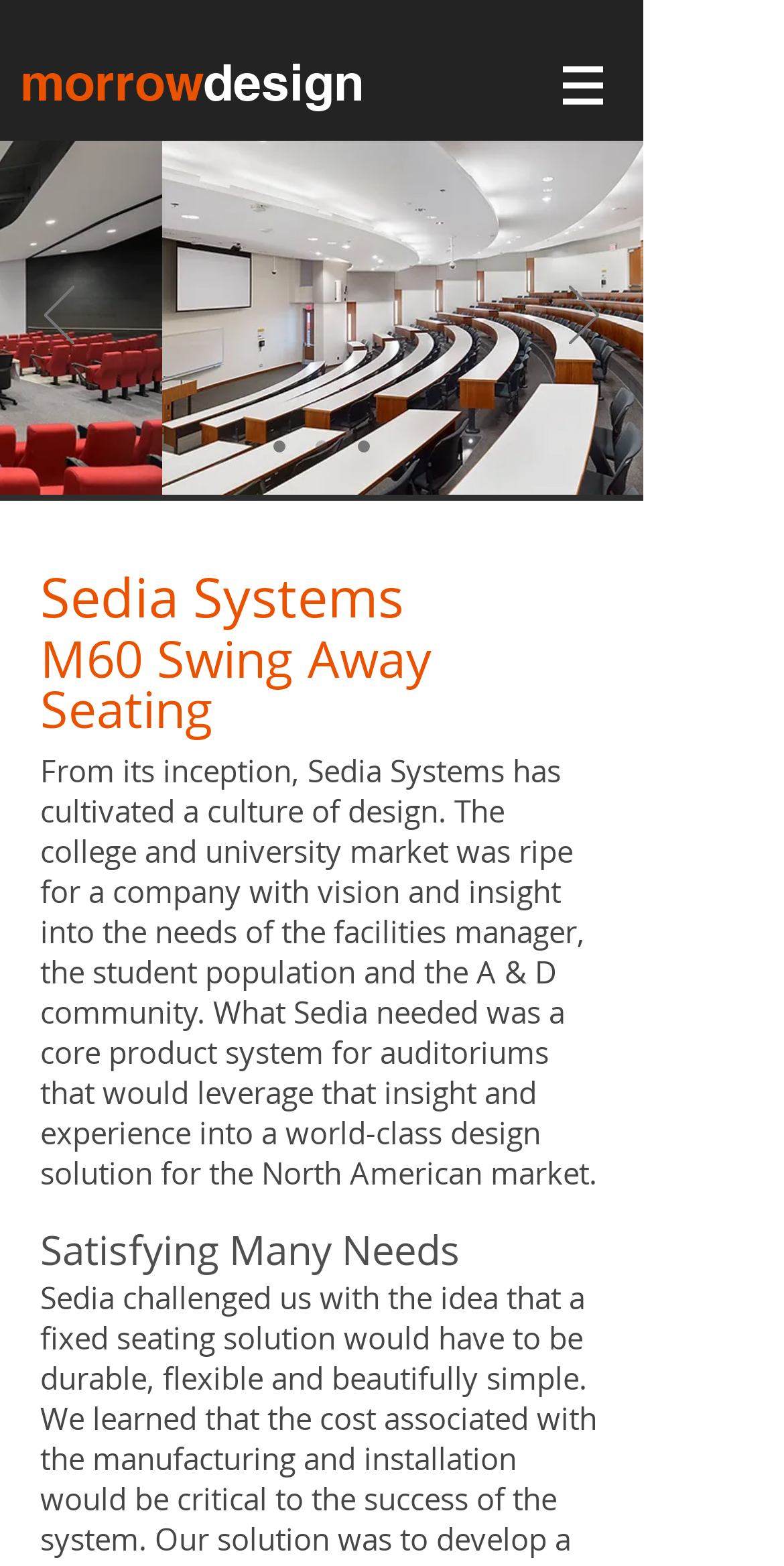Answer the question with a single word or phrase: 
What is the navigation element above the 'Morrow Design' heading?

Site